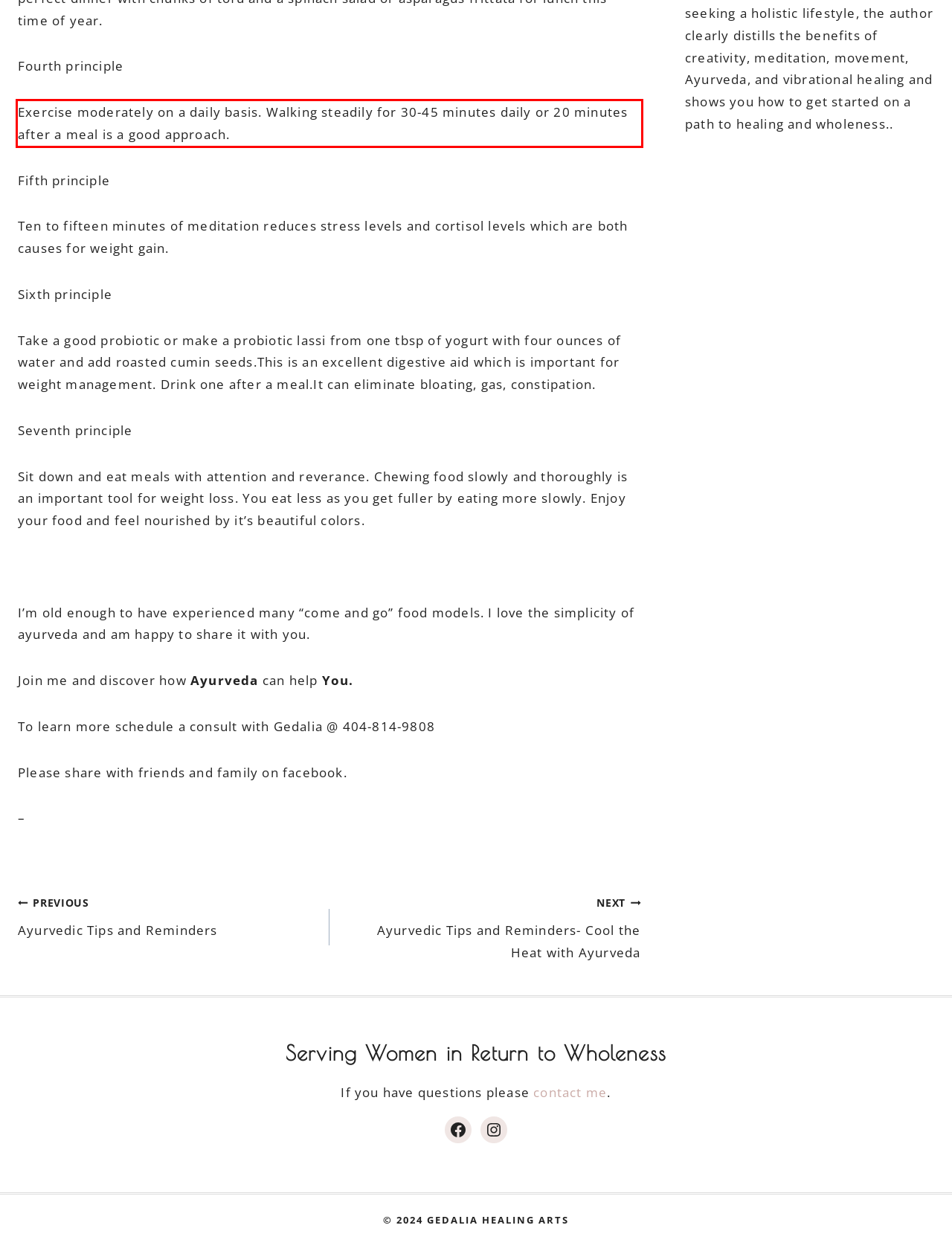With the provided screenshot of a webpage, locate the red bounding box and perform OCR to extract the text content inside it.

Exercise moderately on a daily basis. Walking steadily for 30-45 minutes daily or 20 minutes after a meal is a good approach.